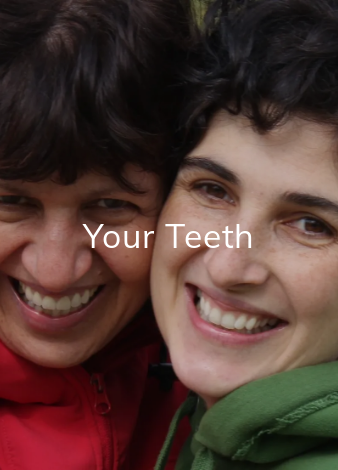How many women are in the image?
Based on the screenshot, give a detailed explanation to answer the question.

Upon examining the image, I can count two women embracing each other, which suggests a sense of friendship and camaraderie.